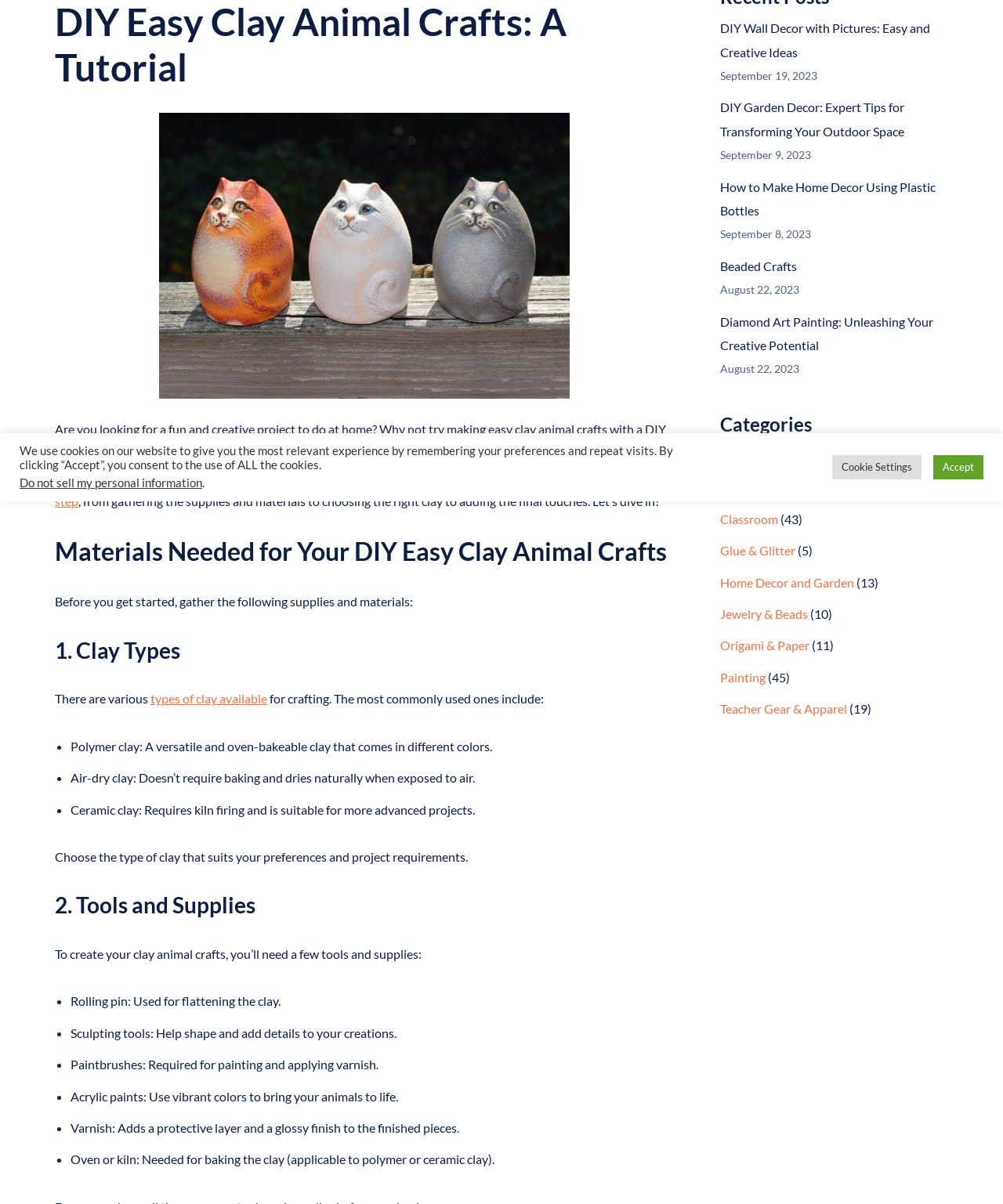Given the element description "Books & Reading", identify the bounding box of the corresponding UI element.

[0.718, 0.398, 0.809, 0.411]